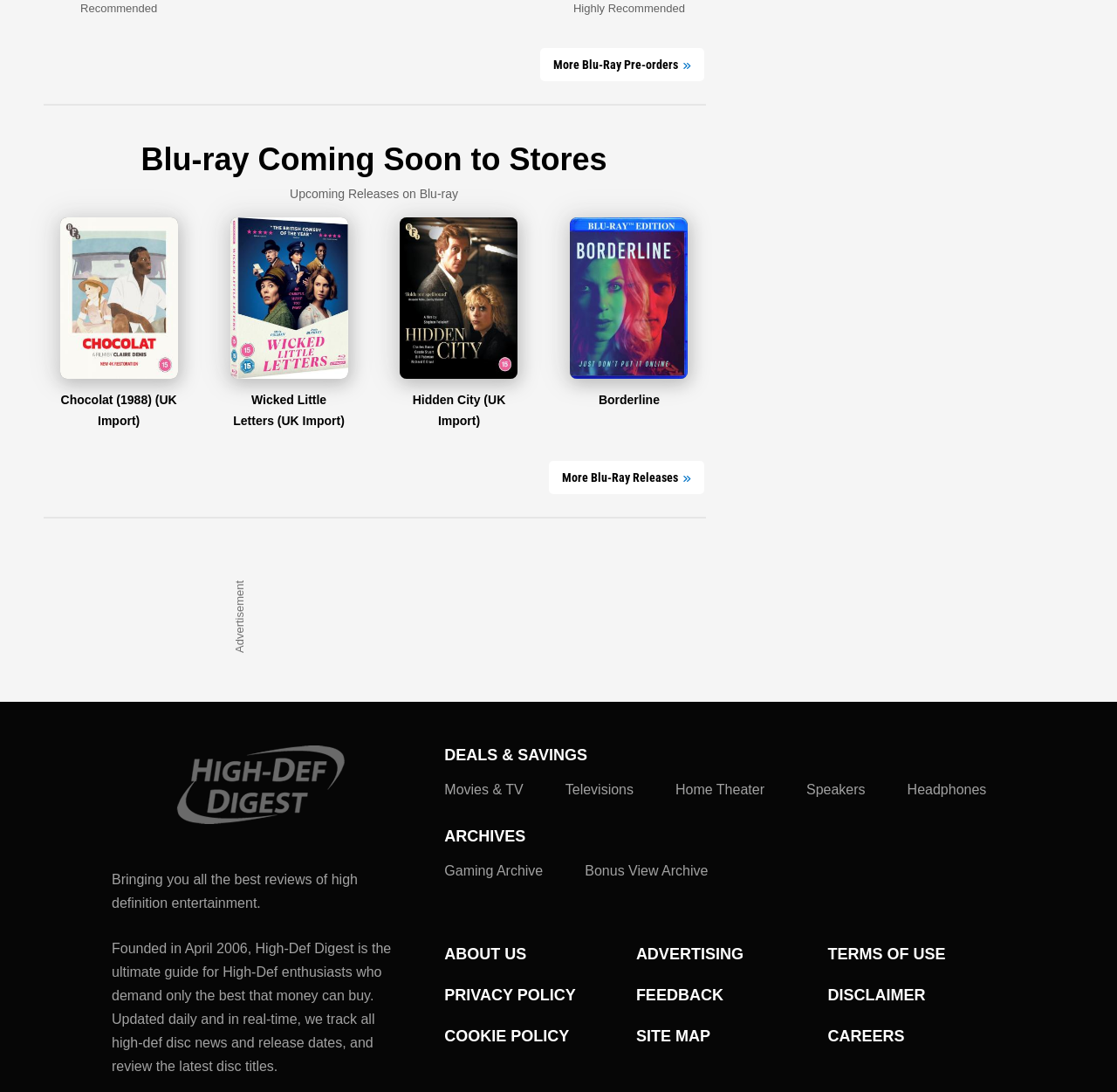Please find the bounding box coordinates of the section that needs to be clicked to achieve this instruction: "View Roads Best Traveled".

None